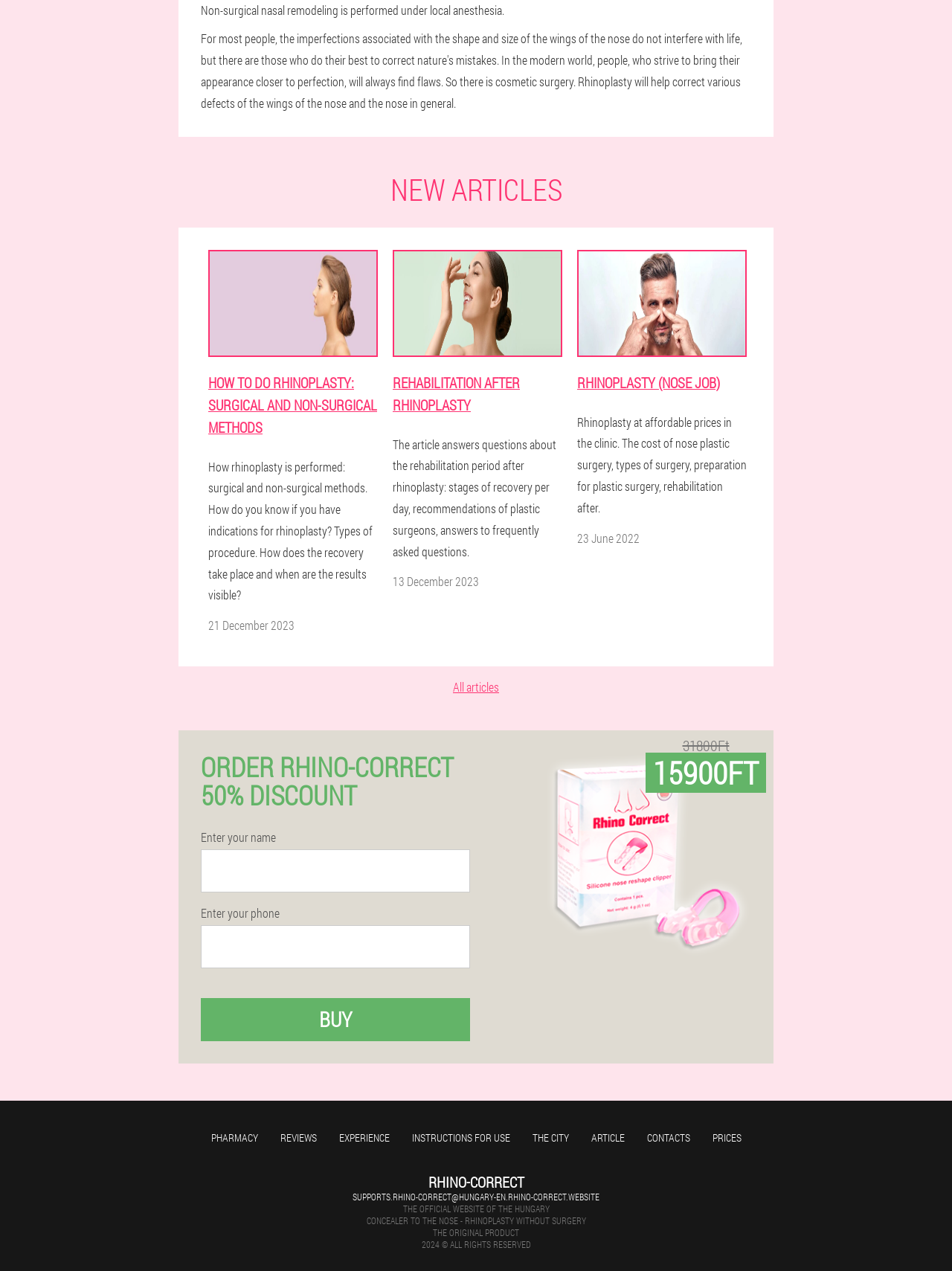Determine the bounding box coordinates of the element's region needed to click to follow the instruction: "Learn more about Planetary Emergencies". Provide these coordinates as four float numbers between 0 and 1, formatted as [left, top, right, bottom].

None